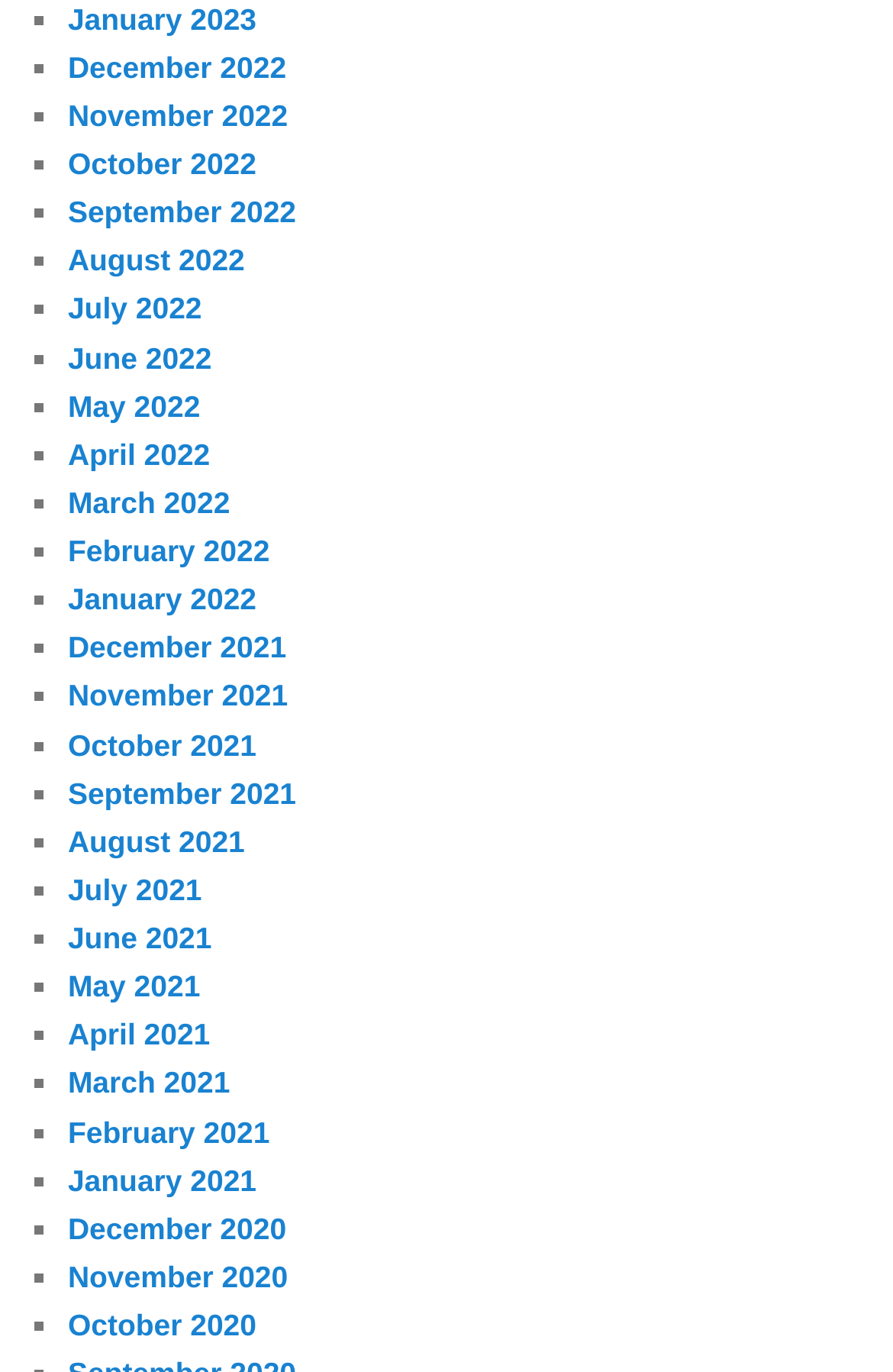Please identify the bounding box coordinates of the region to click in order to complete the task: "Go to November 2022". The coordinates must be four float numbers between 0 and 1, specified as [left, top, right, bottom].

[0.076, 0.072, 0.322, 0.097]